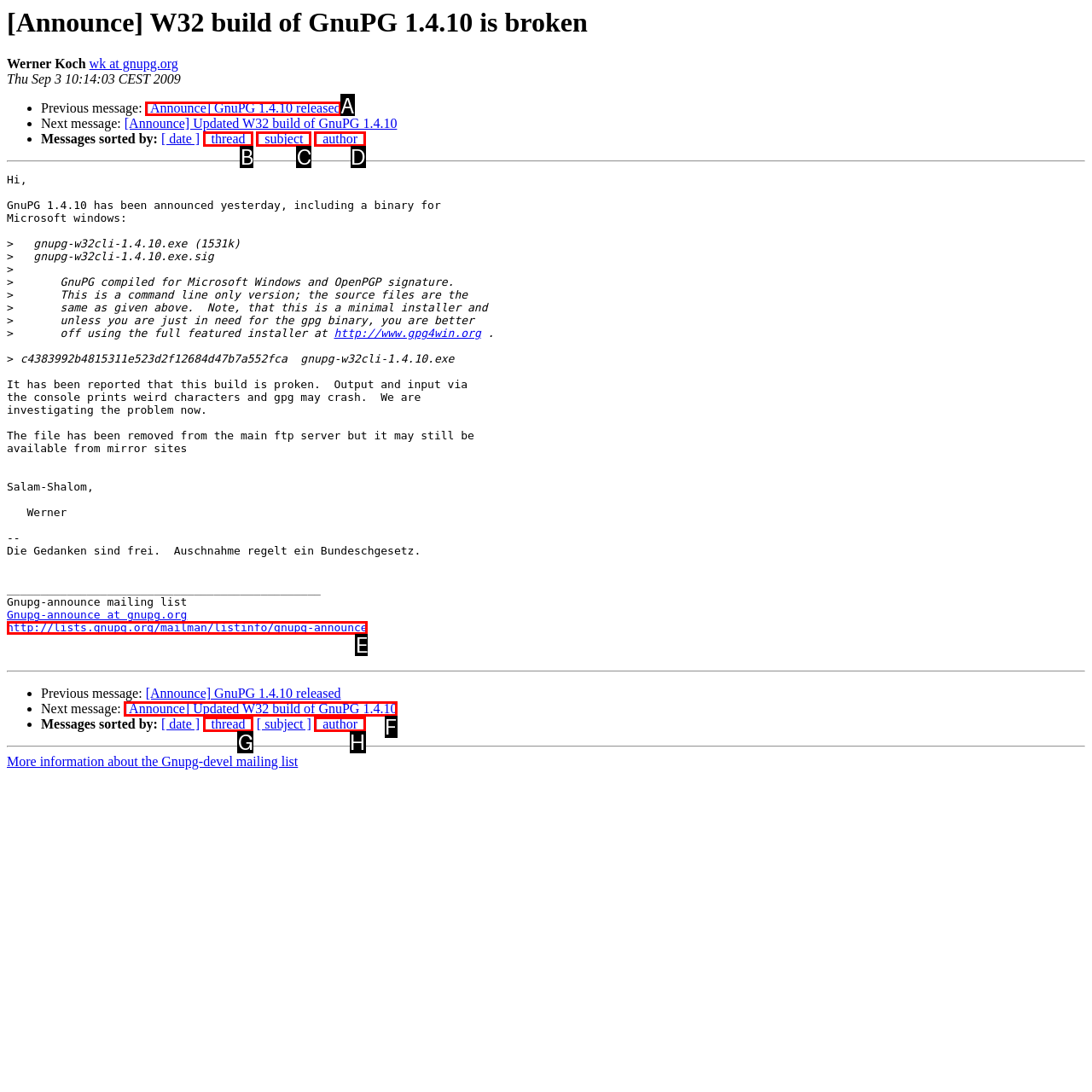Determine the HTML element to be clicked to complete the task: Click on the 'HOME' link. Answer by giving the letter of the selected option.

None